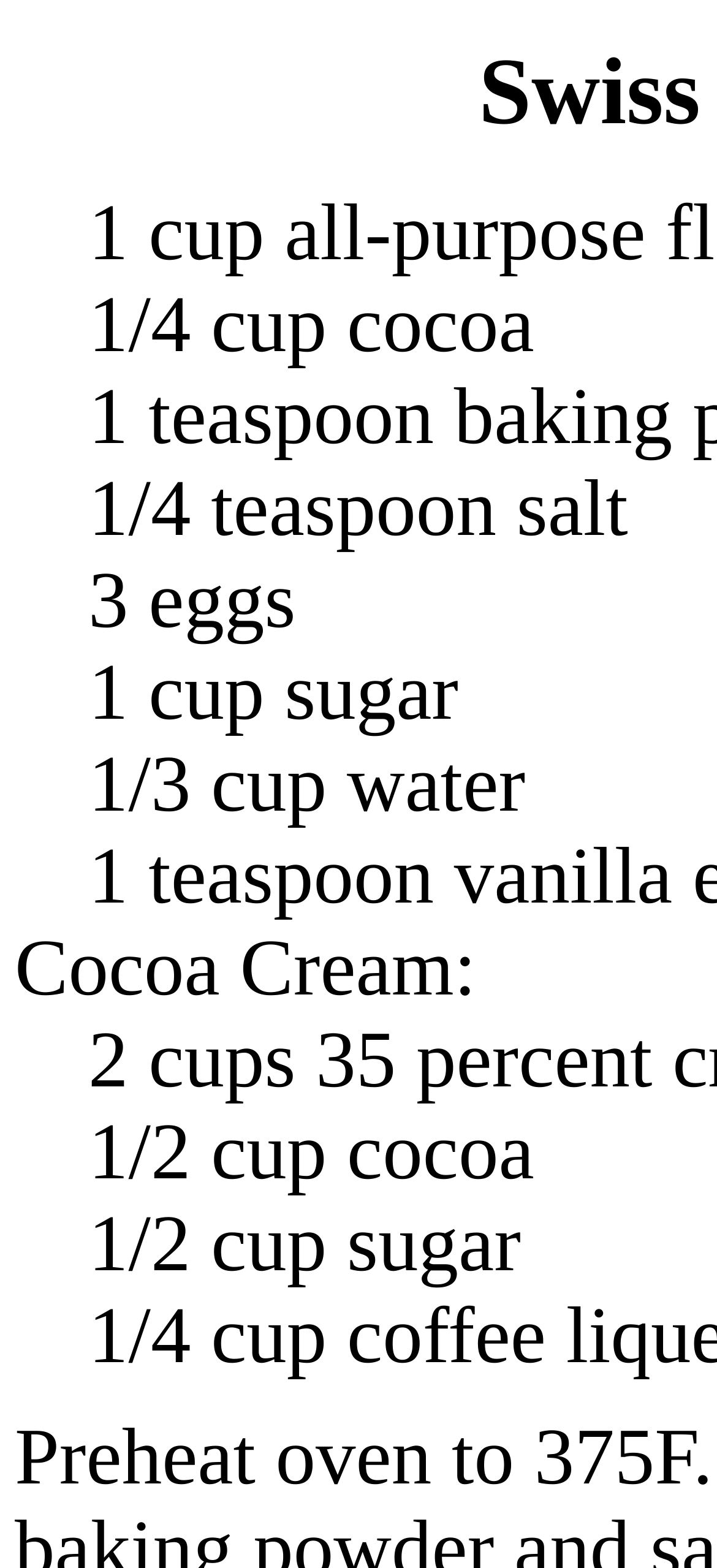What is the first ingredient in the recipe?
Please interpret the details in the image and answer the question thoroughly.

By examining the ingredients list, I found that the first ingredient mentioned is '1/4 cup cocoa', which is located at the top of the list.